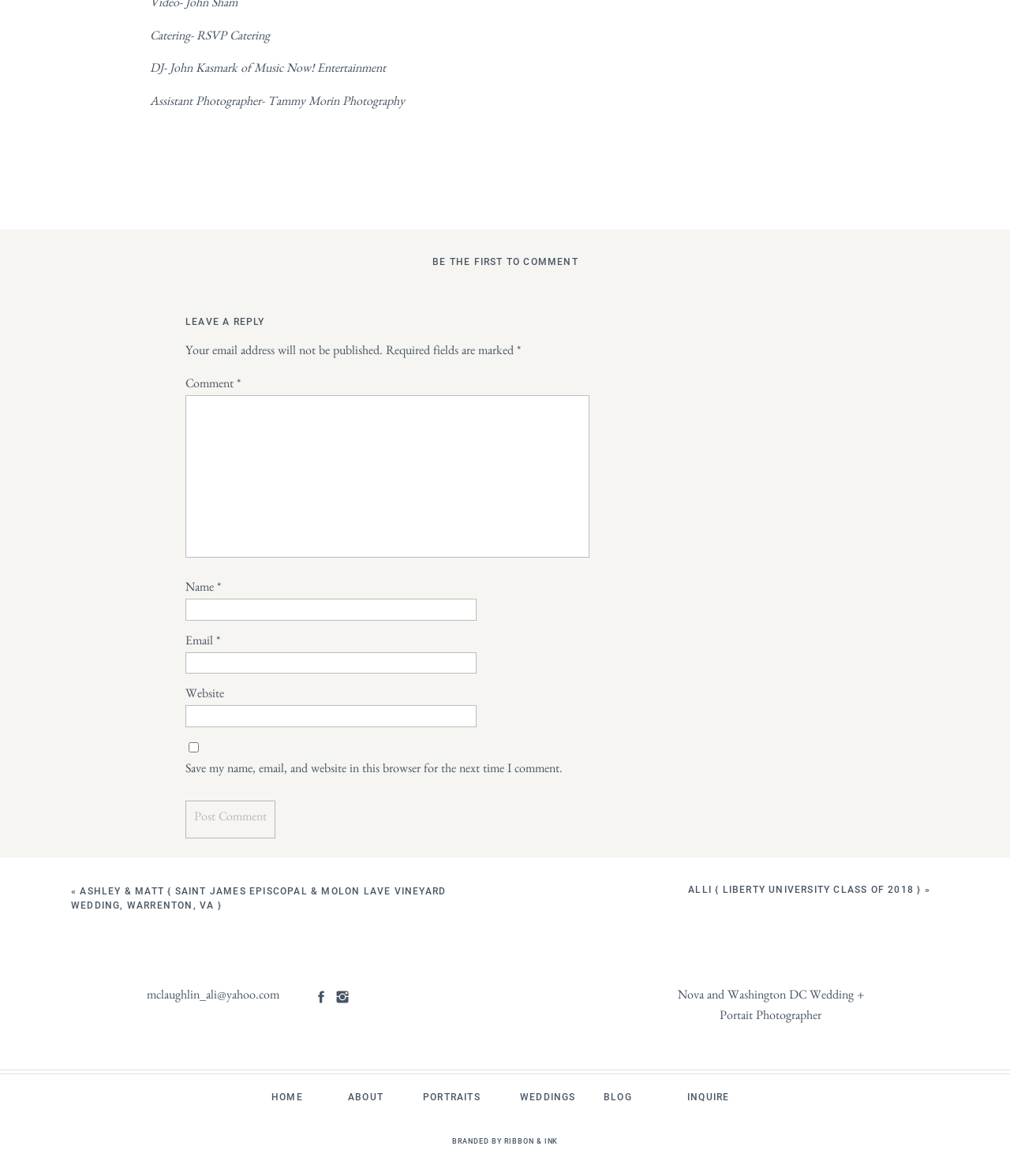How many text boxes are there for leaving a reply?
Can you provide an in-depth and detailed response to the question?

I counted the number of text boxes by looking at the elements with the type 'textbox' and found four of them, which are 'Comment *', 'Name *', 'Email *', and 'Website'.